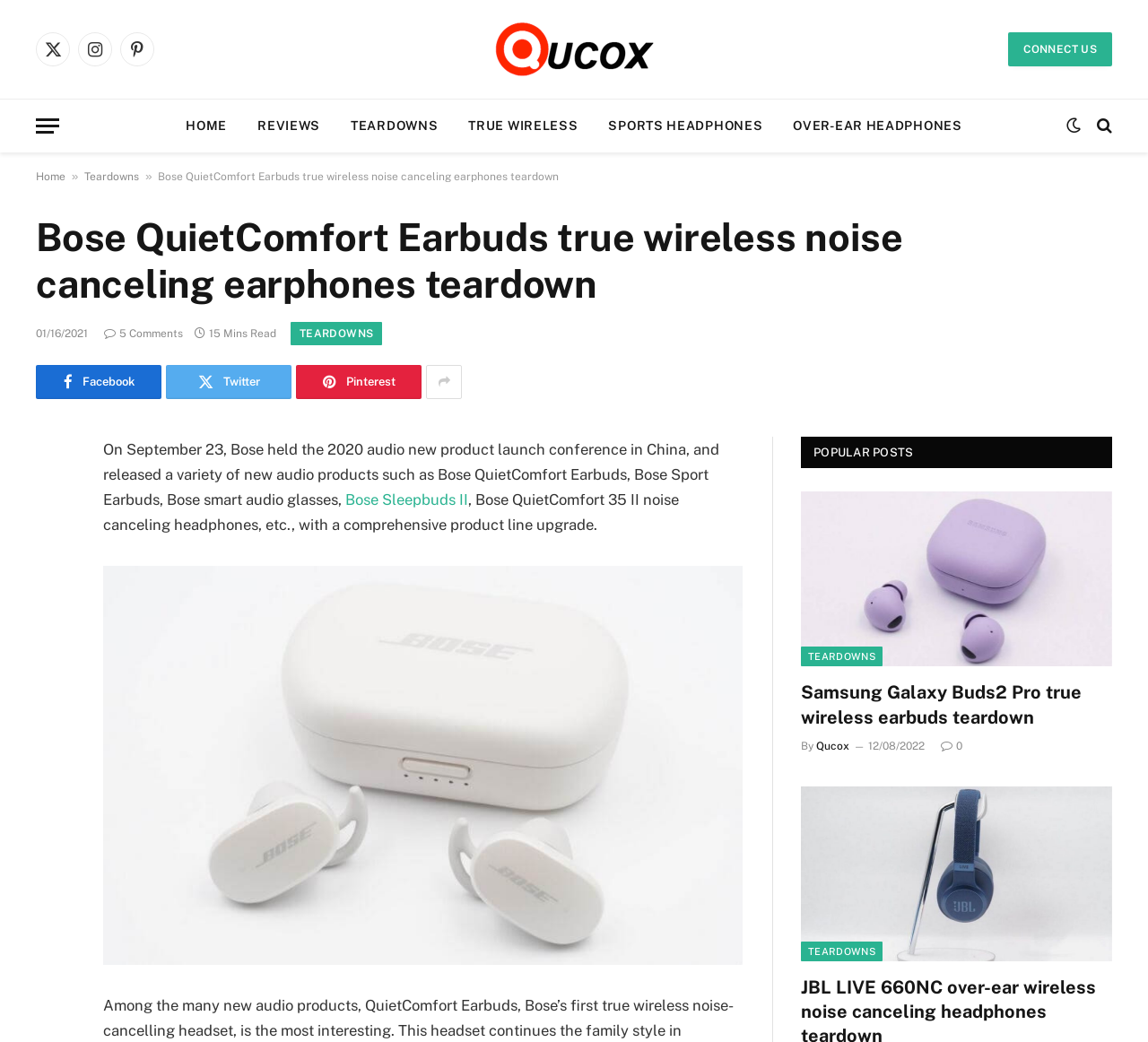Please identify the coordinates of the bounding box that should be clicked to fulfill this instruction: "Go to the HOME page".

[0.149, 0.096, 0.211, 0.145]